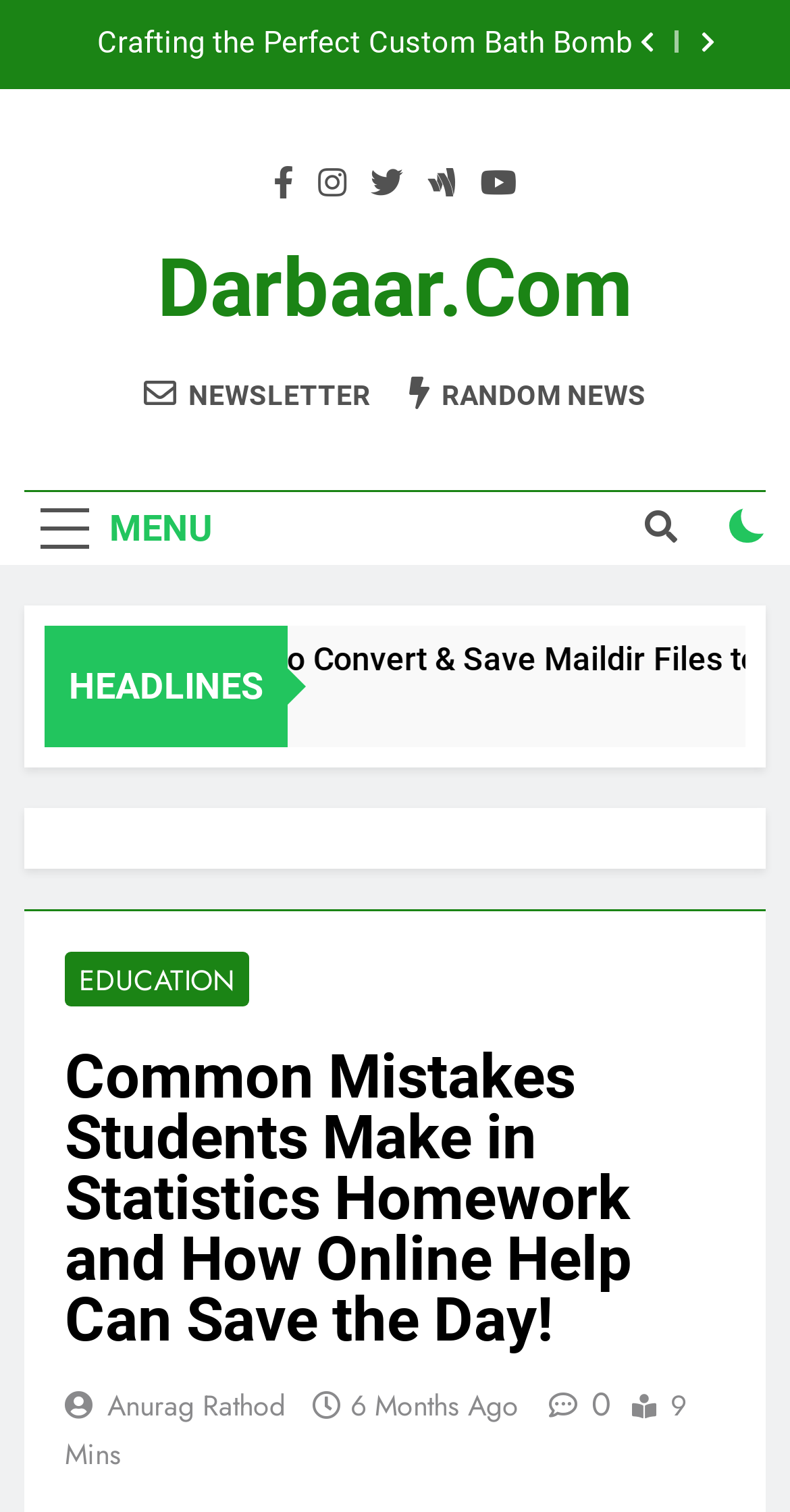Provide a one-word or brief phrase answer to the question:
How long does it take to read the article?

9 Mins